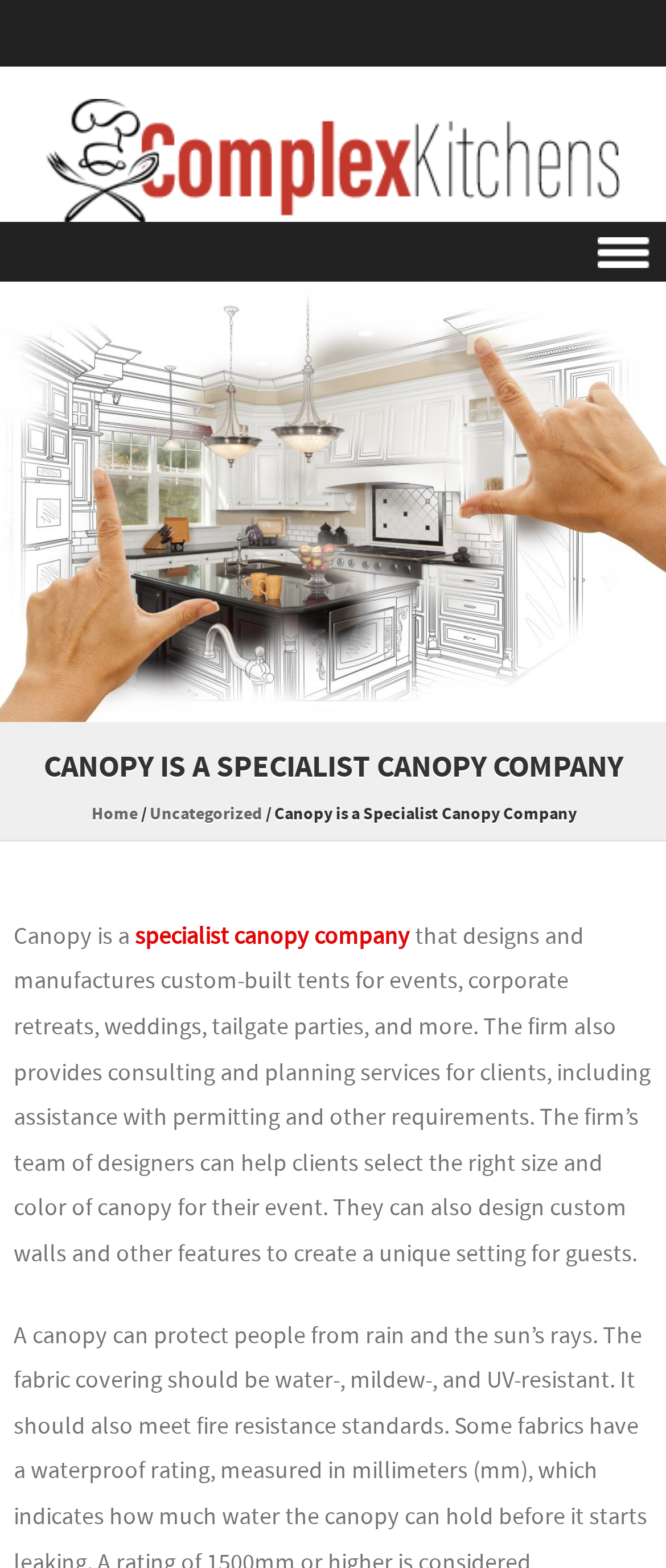What type of company is Canopy?
Answer the question using a single word or phrase, according to the image.

Specialist Canopy Company